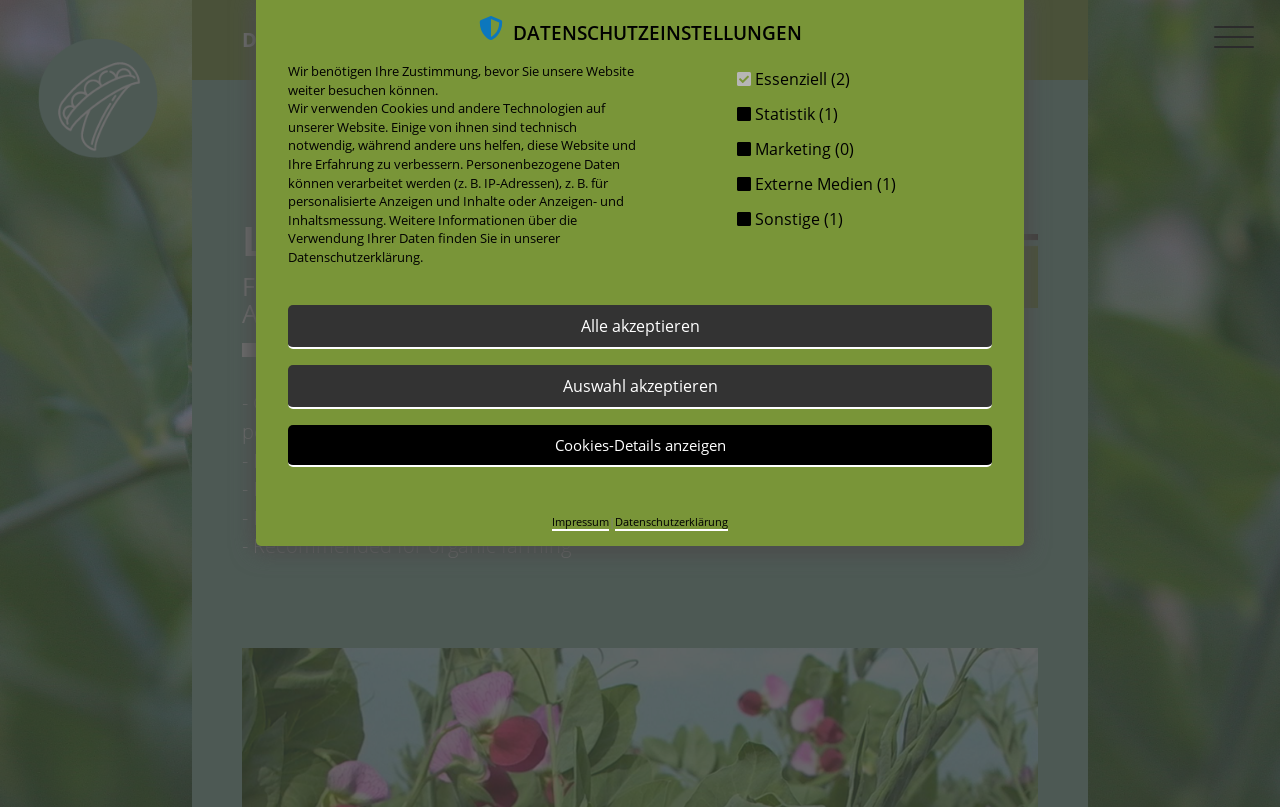What is the purpose of the image at the top of the webpage?
Refer to the image and provide a thorough answer to the question.

The answer can be found by analyzing the image element at the top of the webpage. The image is described as 'kategorie icon erbsen', which suggests that it is a category icon for peas, indicating that the webpage is about peas.